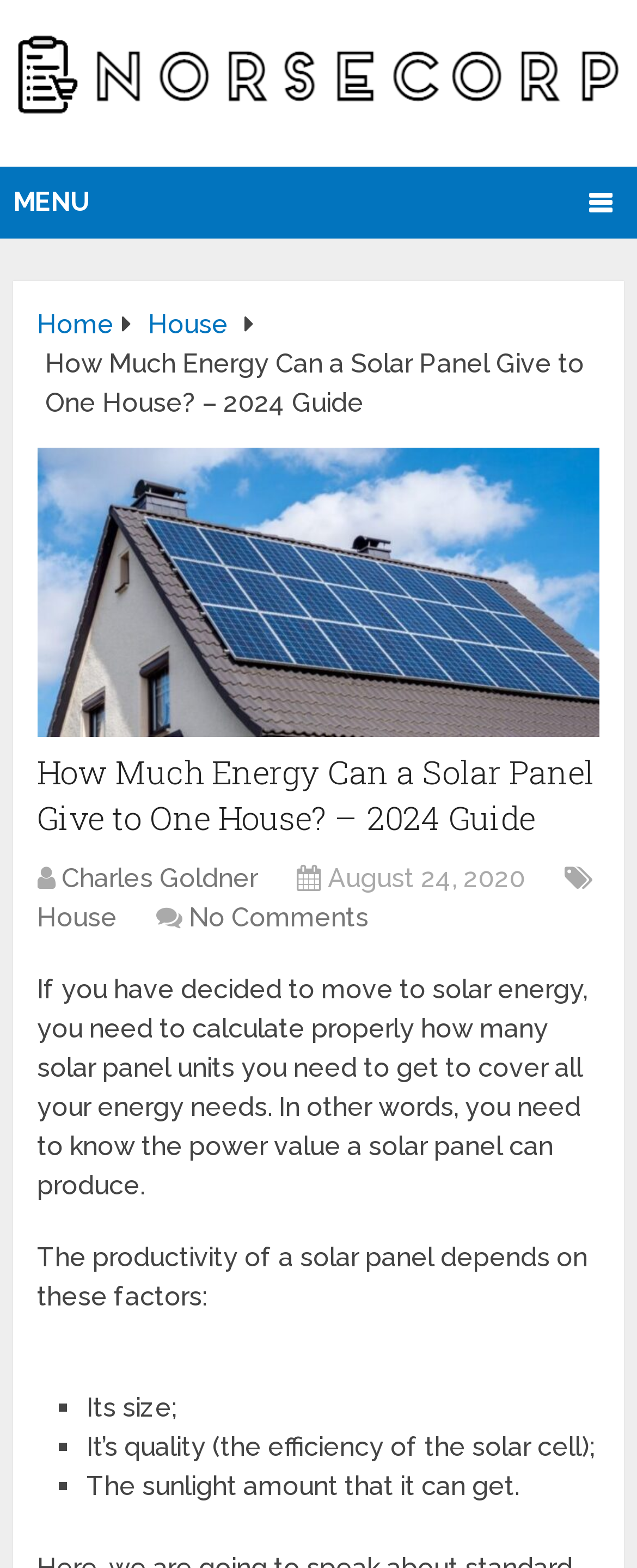Bounding box coordinates should be in the format (top-left x, top-left y, bottom-right x, bottom-right y) and all values should be floating point numbers between 0 and 1. Determine the bounding box coordinate for the UI element described as: House

[0.233, 0.197, 0.358, 0.217]